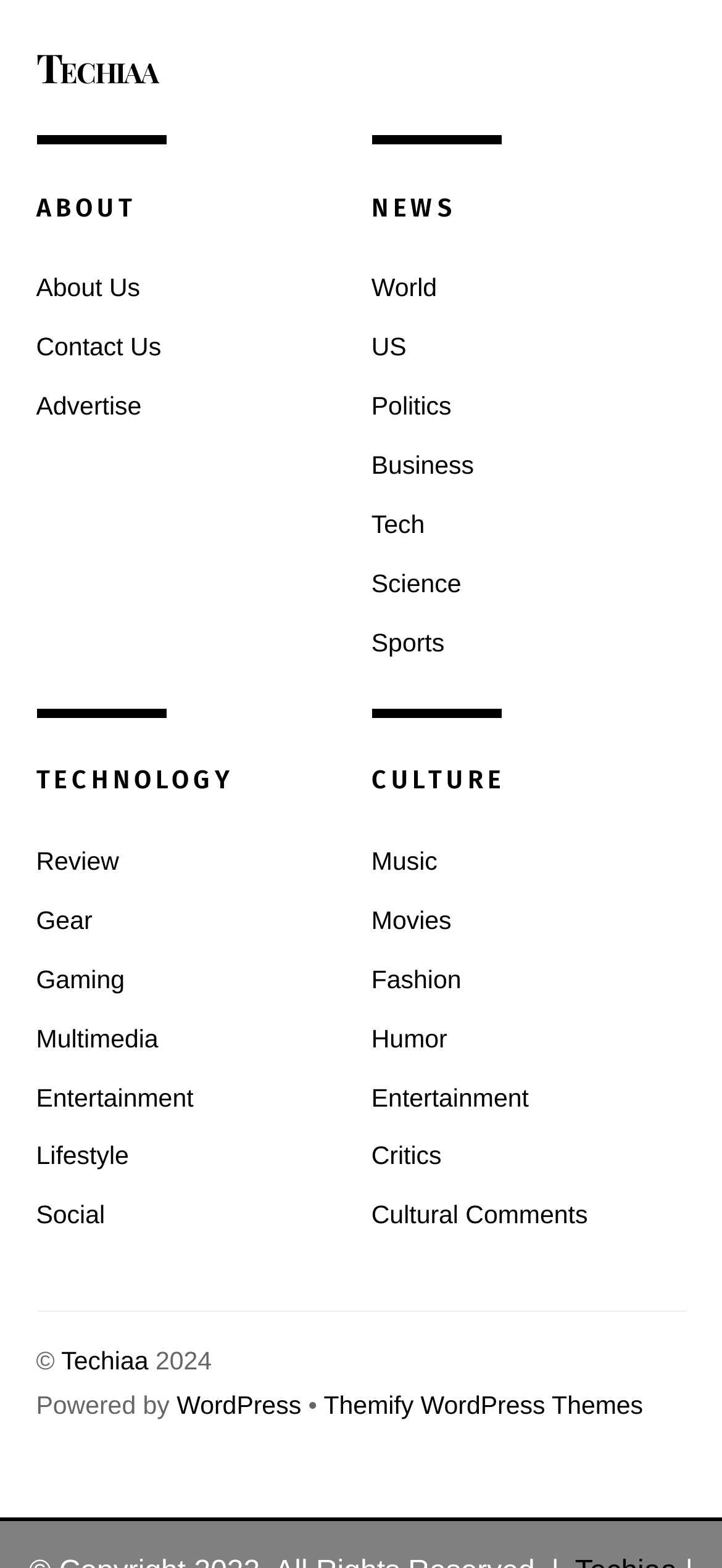Please identify the coordinates of the bounding box for the clickable region that will accomplish this instruction: "Go to World news".

[0.514, 0.175, 0.605, 0.193]